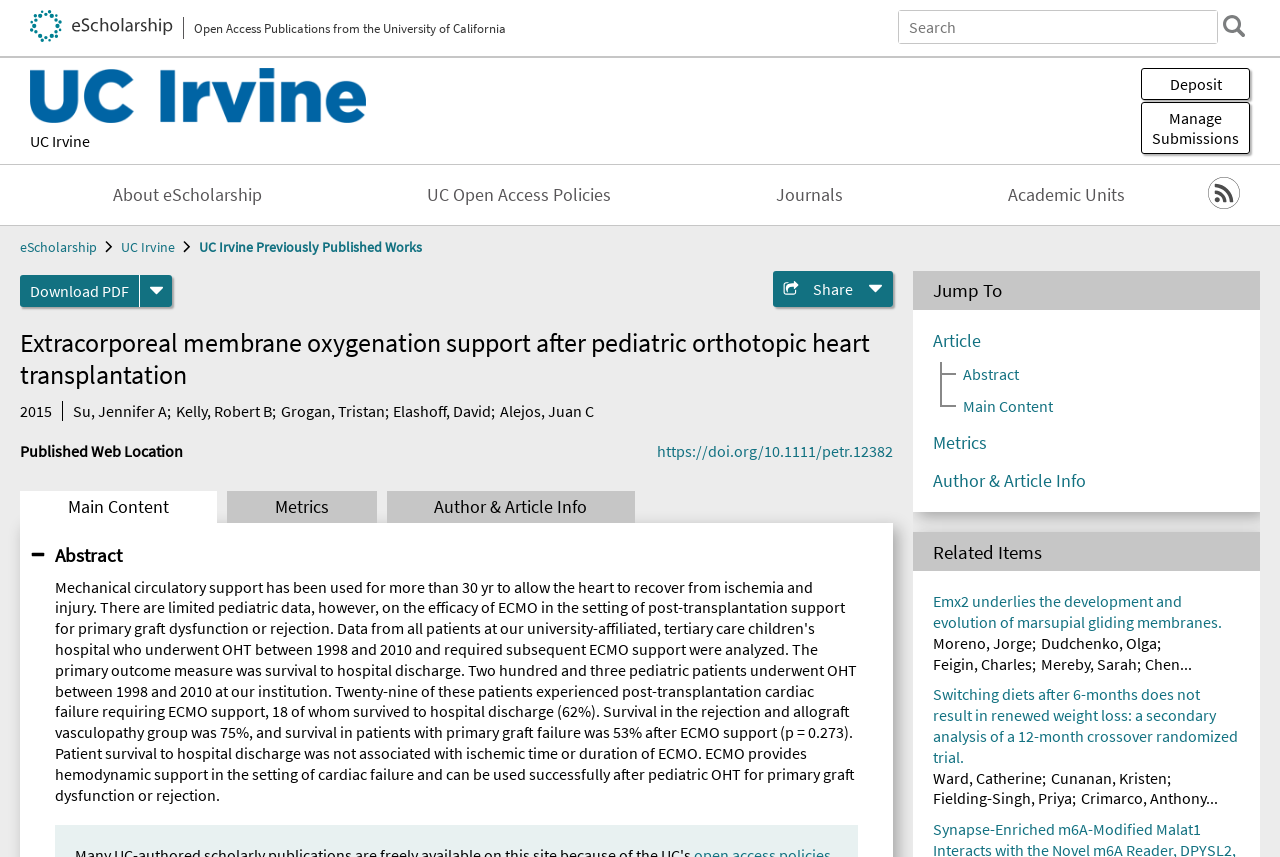Indicate the bounding box coordinates of the clickable region to achieve the following instruction: "Jump to main content."

[0.177, 0.572, 0.294, 0.61]